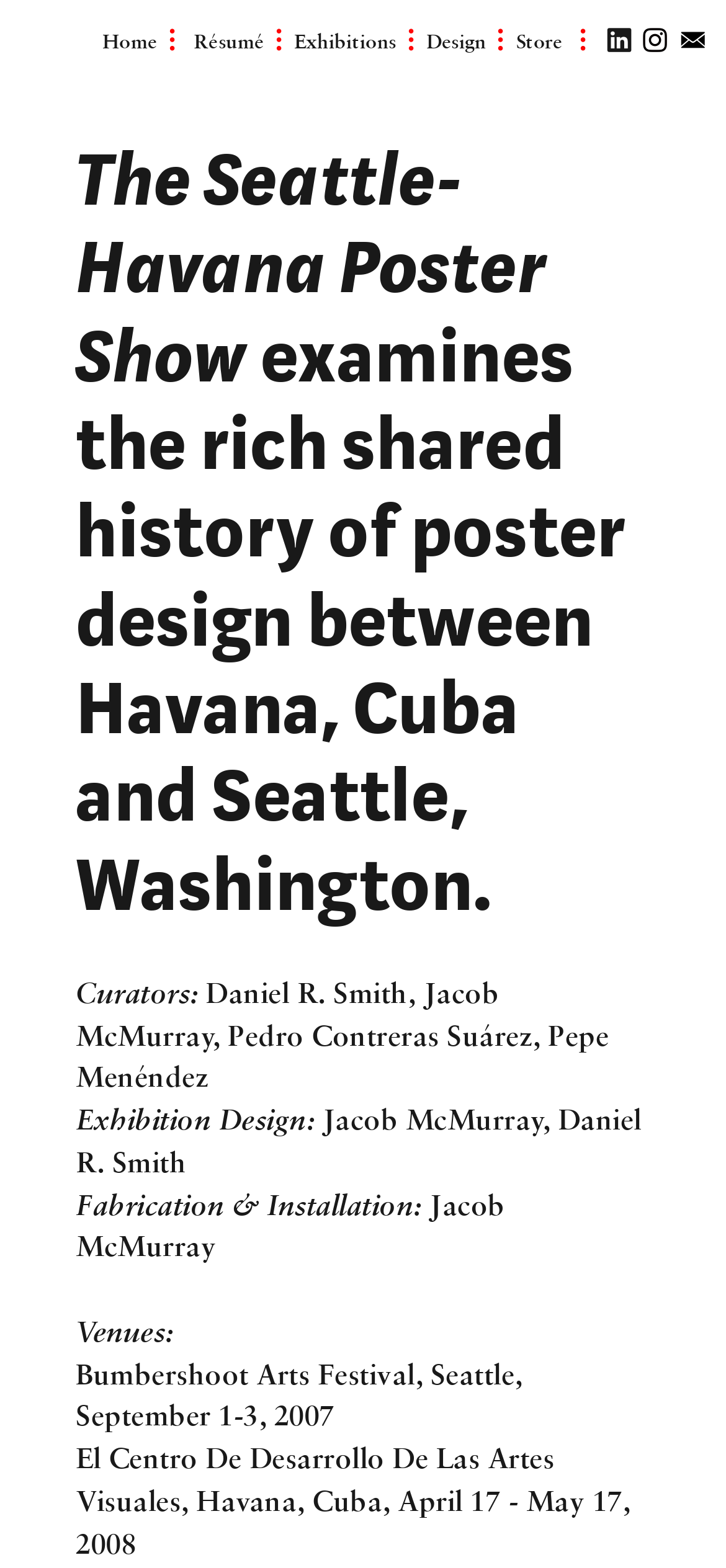Indicate the bounding box coordinates of the element that needs to be clicked to satisfy the following instruction: "view resume". The coordinates should be four float numbers between 0 and 1, i.e., [left, top, right, bottom].

[0.267, 0.017, 0.364, 0.035]